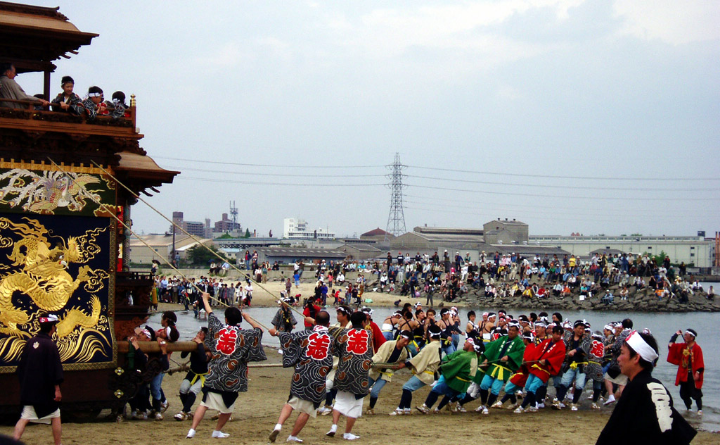What is the float adorned with?
With the help of the image, please provide a detailed response to the question.

The caption describes the float as 'ornately decorated' and 'adorned with intricate designs', showcasing the craftsmanship typical of such festivals.